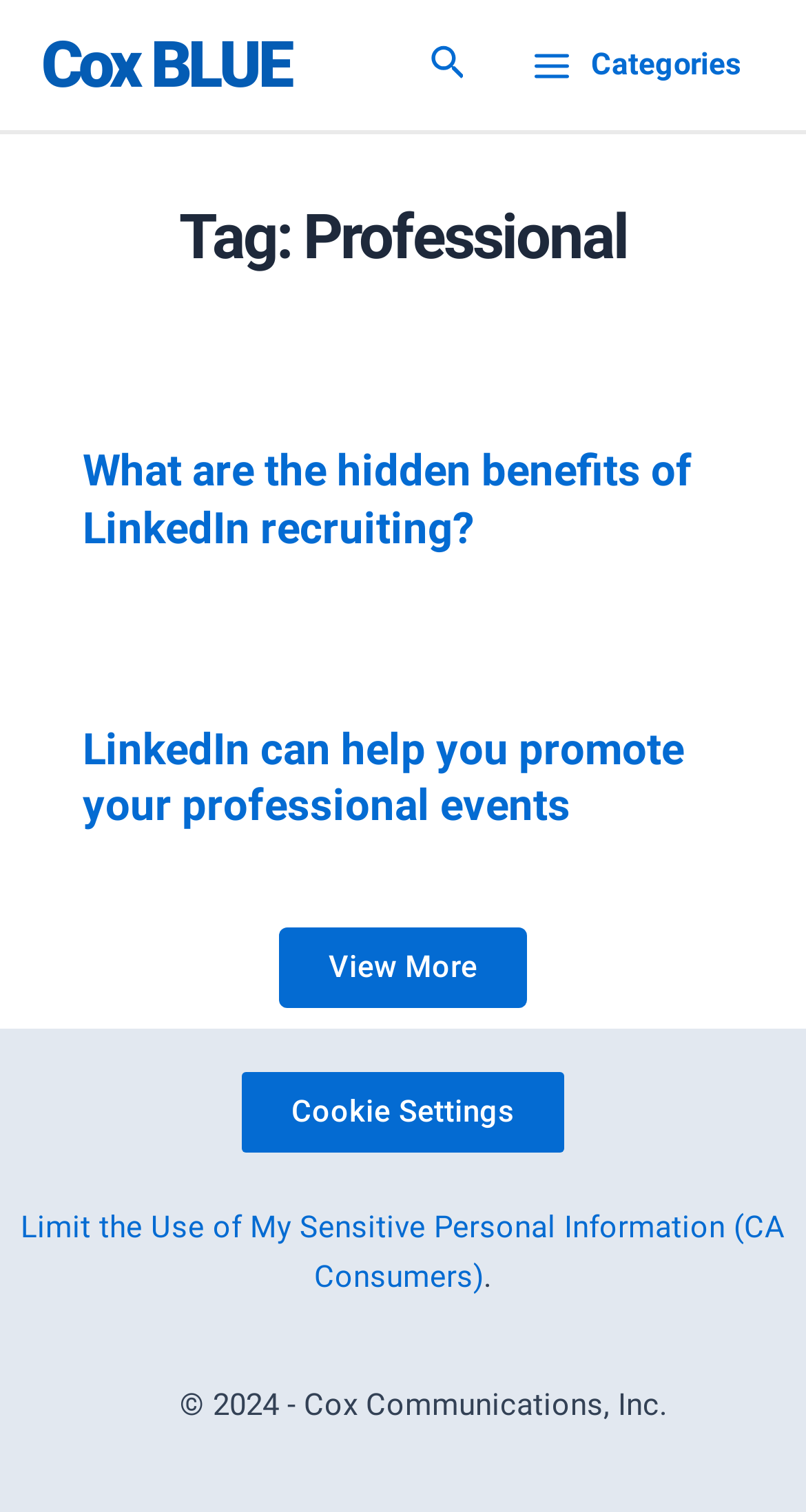Summarize the contents and layout of the webpage in detail.

The webpage is titled "Professional Archives - Cox BLUE" and has a prominent link to "Cox BLUE" at the top left corner. Next to it, there is a search icon link with an accompanying image. On the top right corner, there is a main menu categories button with an image.

Below the top section, there is a heading that reads "Tag: Professional" spanning across the page. Underneath, there are two articles with headings "What are the hidden benefits of LinkedIn recruiting?" and "LinkedIn can help you promote your professional events", respectively. Each heading has a corresponding link.

In the middle of the page, there is a "View More" link. At the bottom of the page, there is a section with a button to access cookie settings, a link to limit the use of sensitive personal information for California consumers, and a static text element with a period. The webpage ends with a copyright notice "© 2024 - Cox Communications, Inc." at the bottom center.